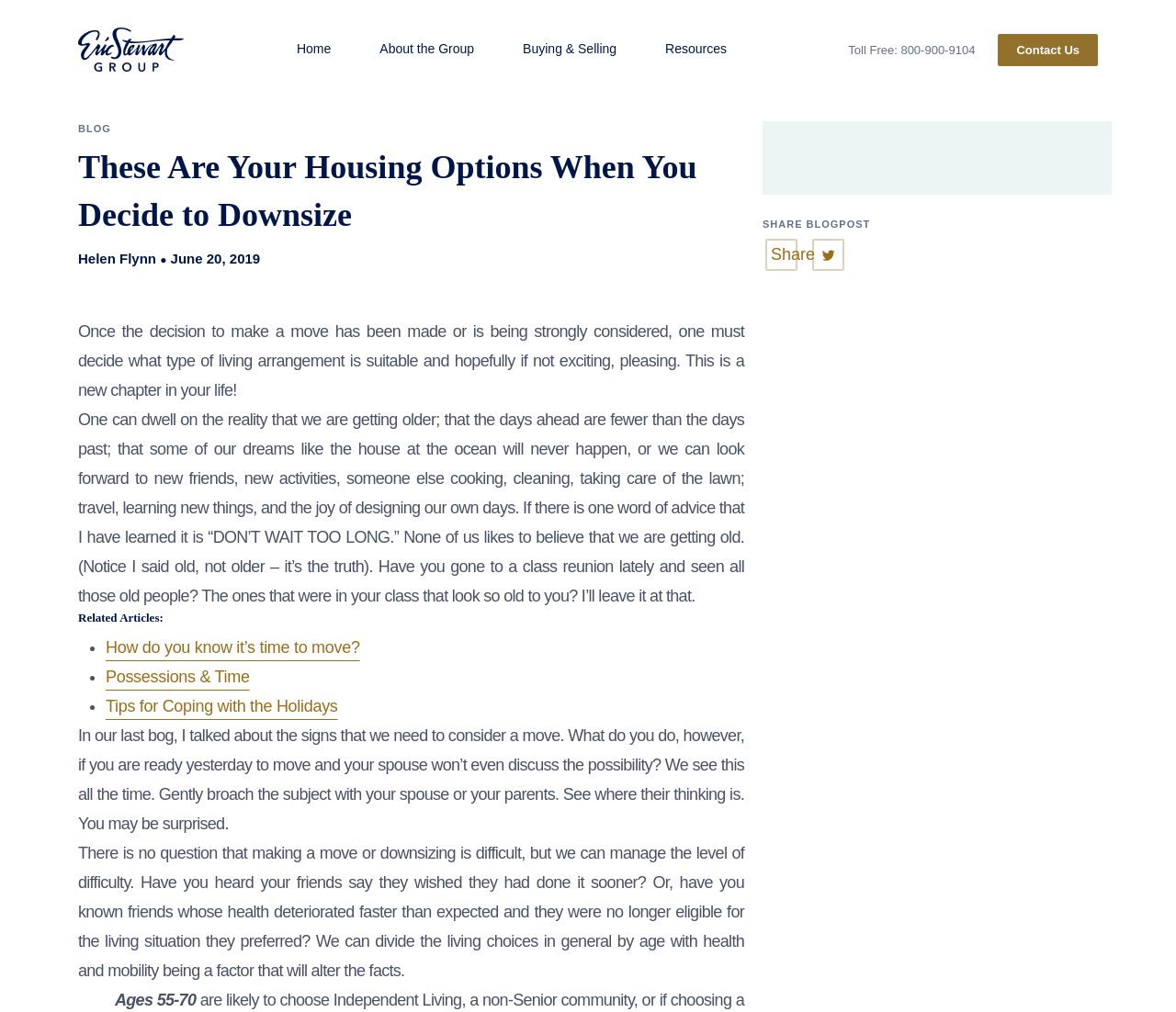Bounding box coordinates should be in the format (top-left x, top-left y, bottom-right x, bottom-right y) and all values should be floating point numbers between 0 and 1. Determine the bounding box coordinate for the UI element described as: Contact Us

[0.849, 0.034, 0.934, 0.065]